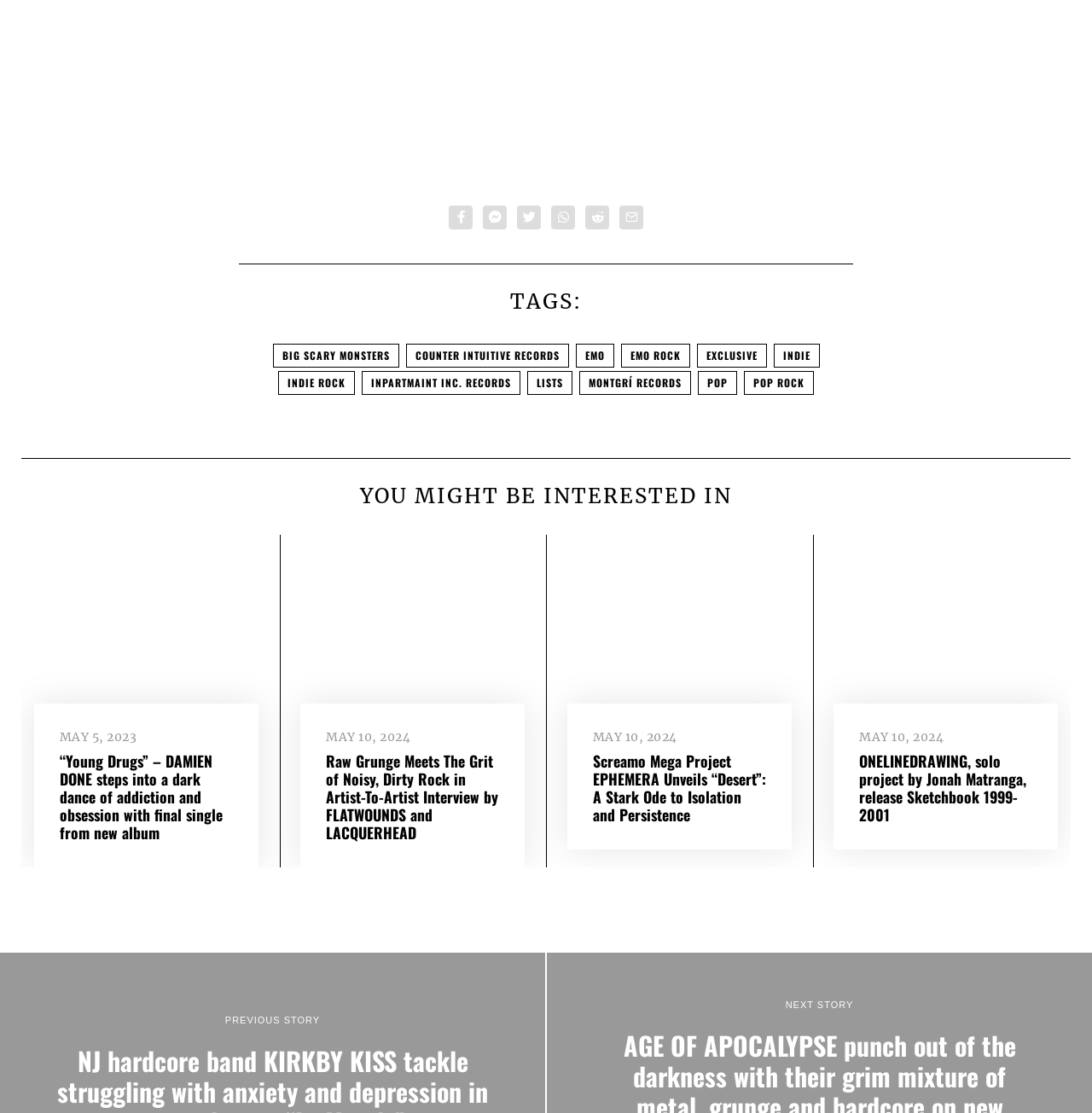Please specify the bounding box coordinates of the clickable section necessary to execute the following command: "View article about Damien Done".

[0.054, 0.207, 0.213, 0.288]